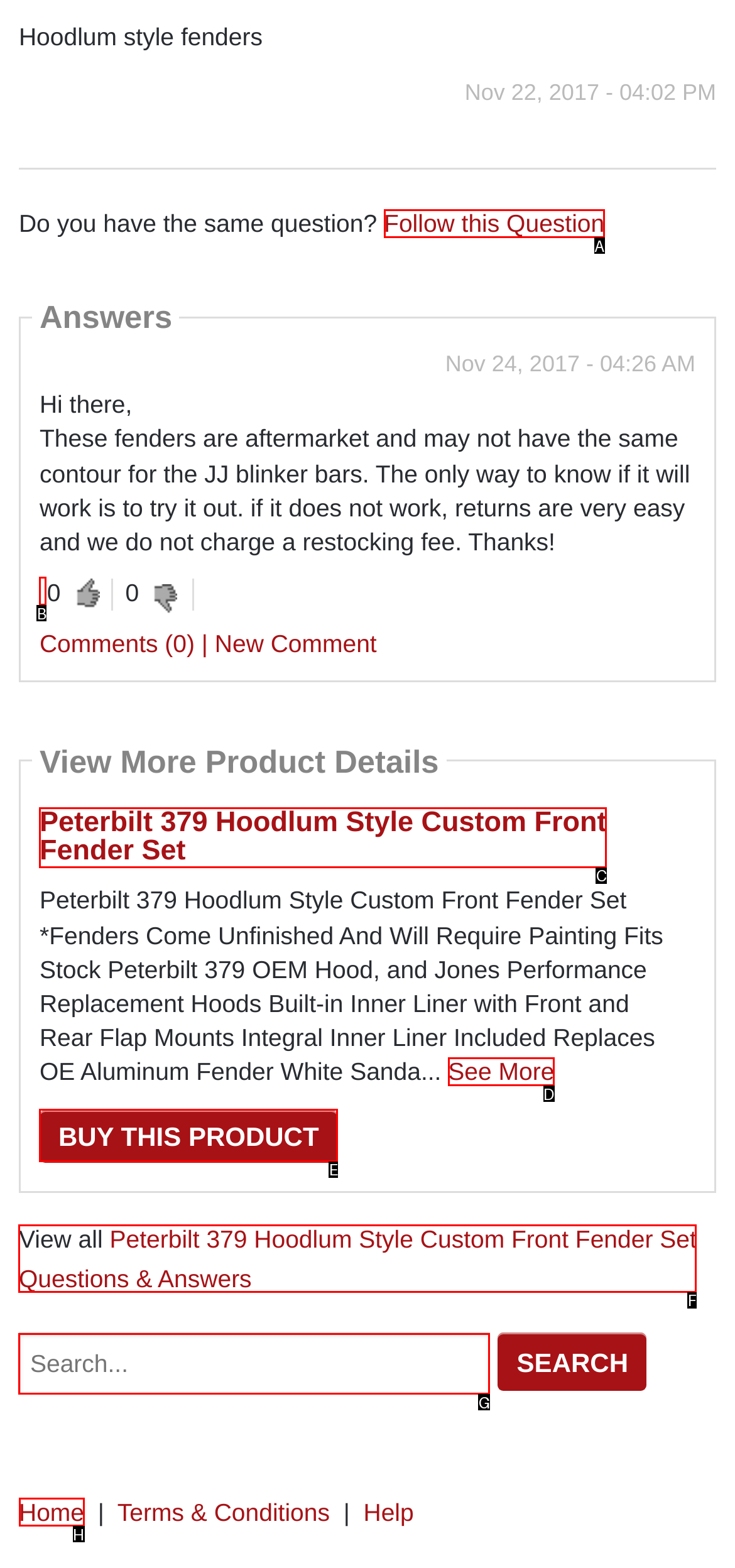Select the option that aligns with the description: parent_node: Search... name="keywords" placeholder="Search..."
Respond with the letter of the correct choice from the given options.

G